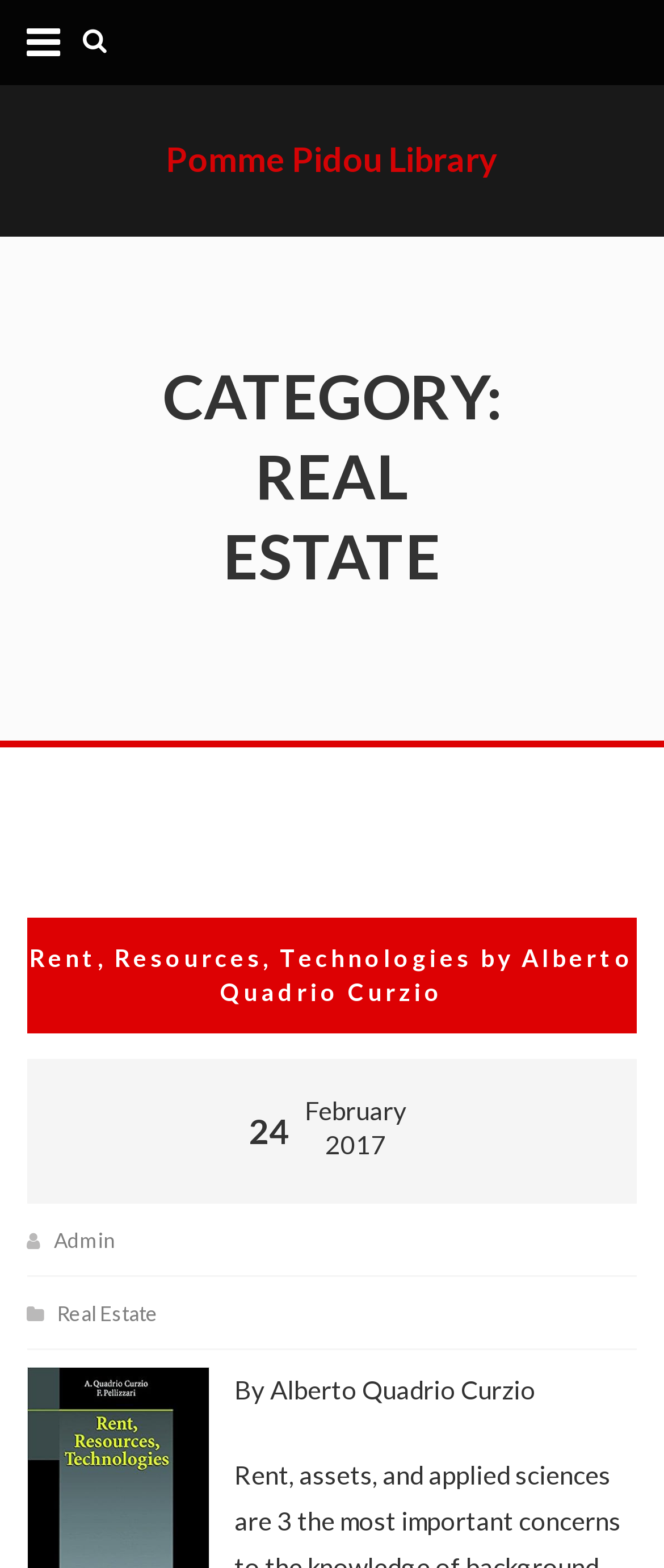Who is the author of the article?
Using the information from the image, give a concise answer in one word or a short phrase.

Alberto Quadrio Curzio